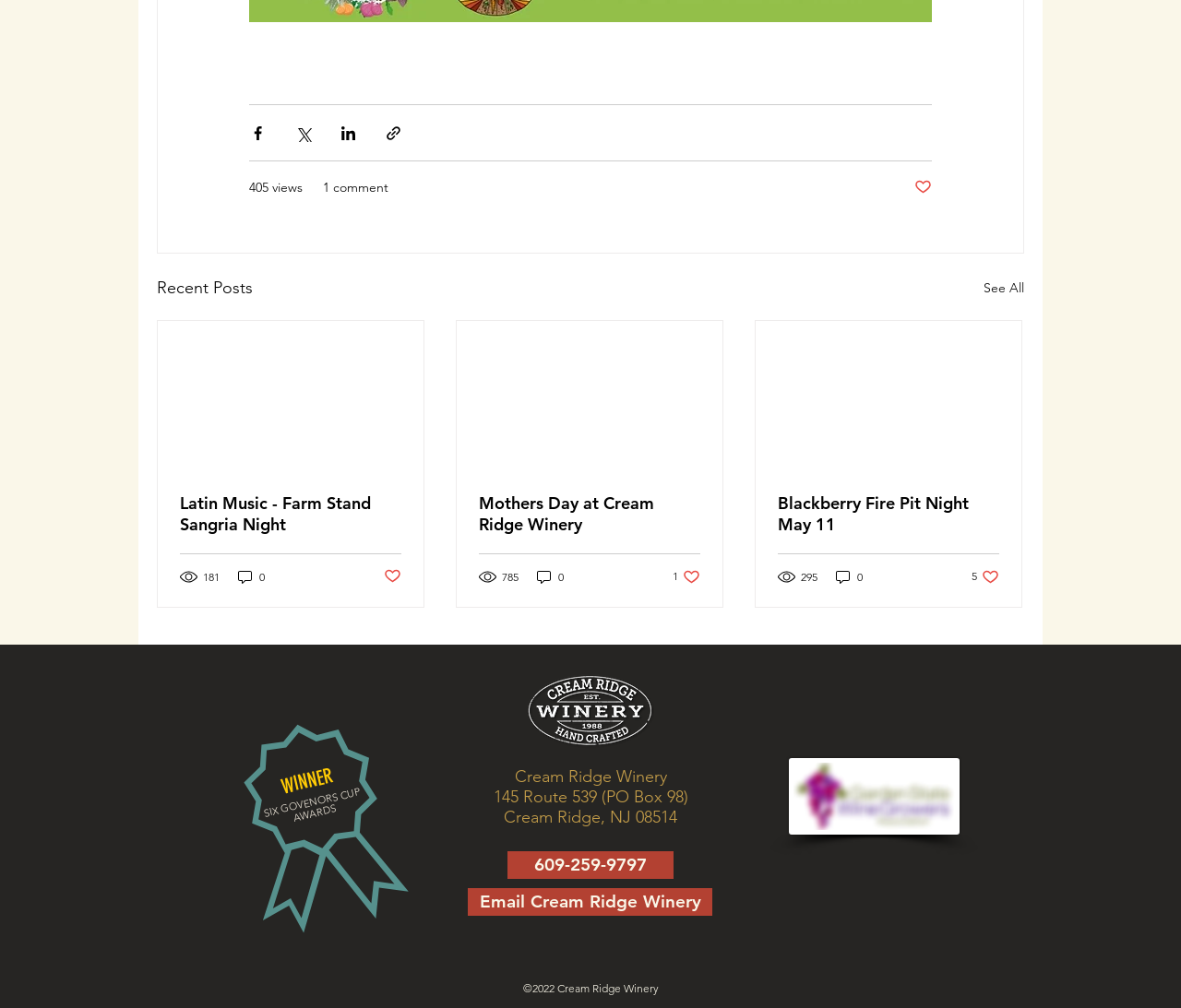How many views does the post 'Latin Music - Farm Stand Sangria Night' have?
Craft a detailed and extensive response to the question.

I found the answer by looking at the generic text '181 views' below the link 'Latin Music - Farm Stand Sangria Night'.